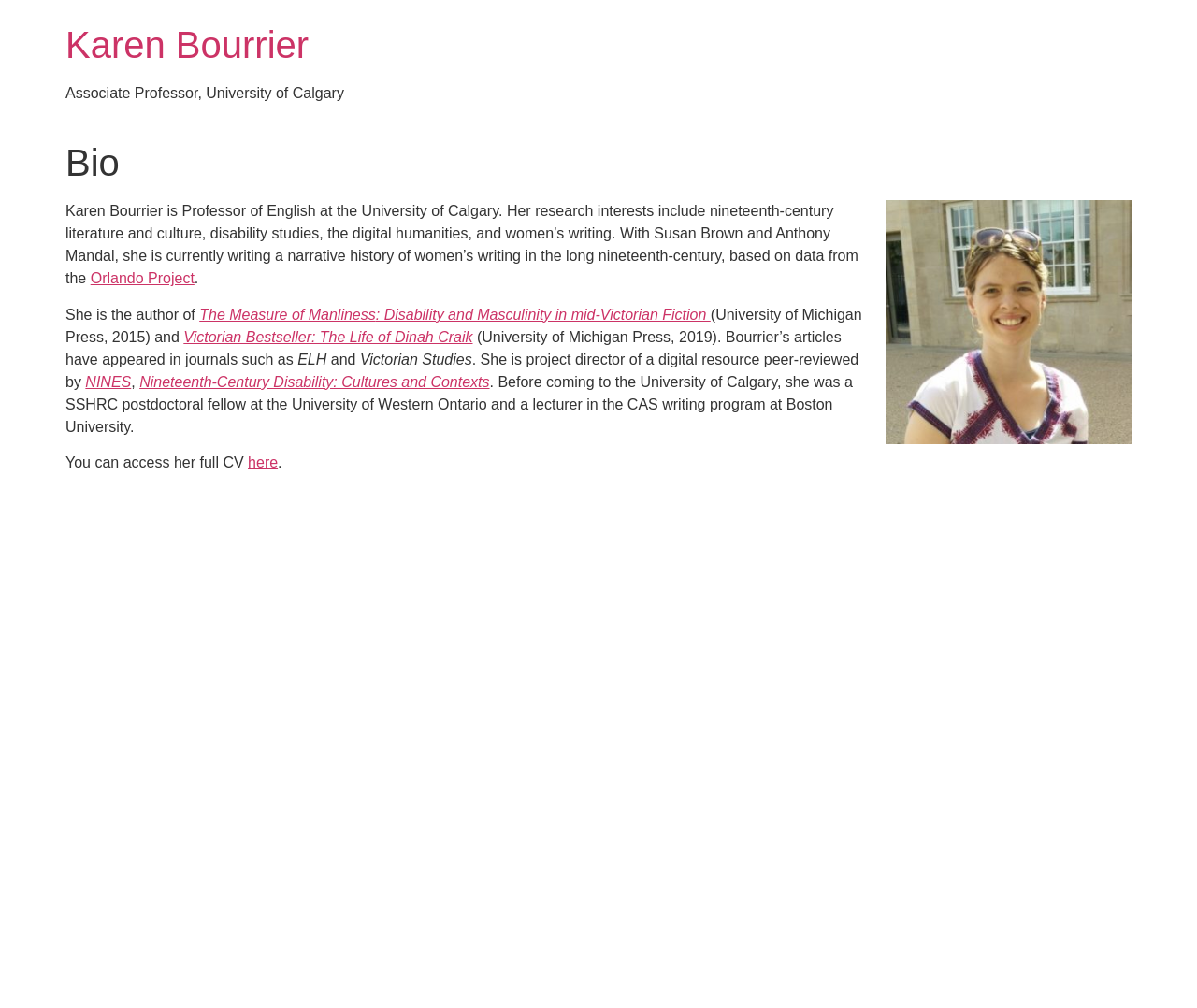Observe the image and answer the following question in detail: What is Karen Bourrier's profession?

Based on the webpage, Karen Bourrier is an Associate Professor of English at the University of Calgary, as mentioned in the heading and the bio section.